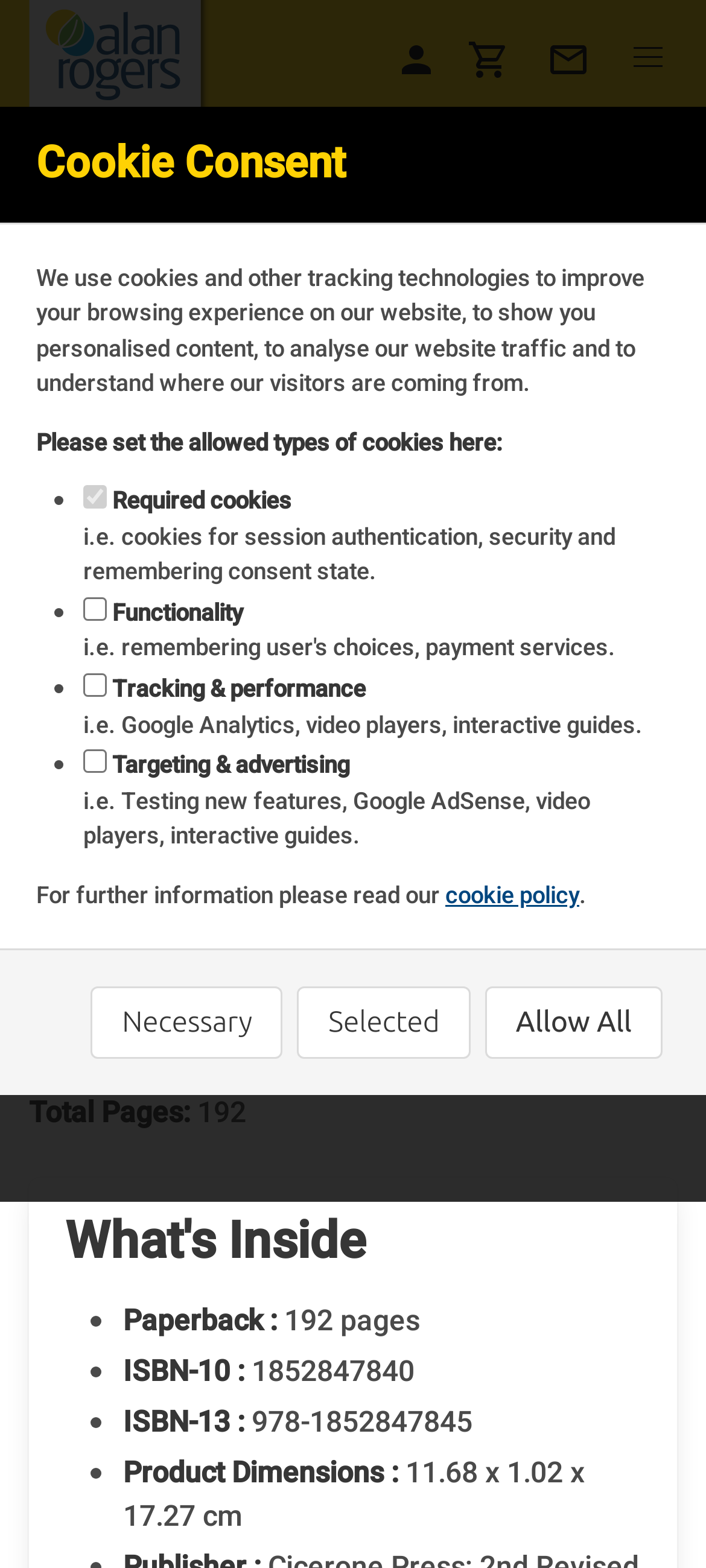How many pages does the book have?
Based on the image, provide your answer in one word or phrase.

192